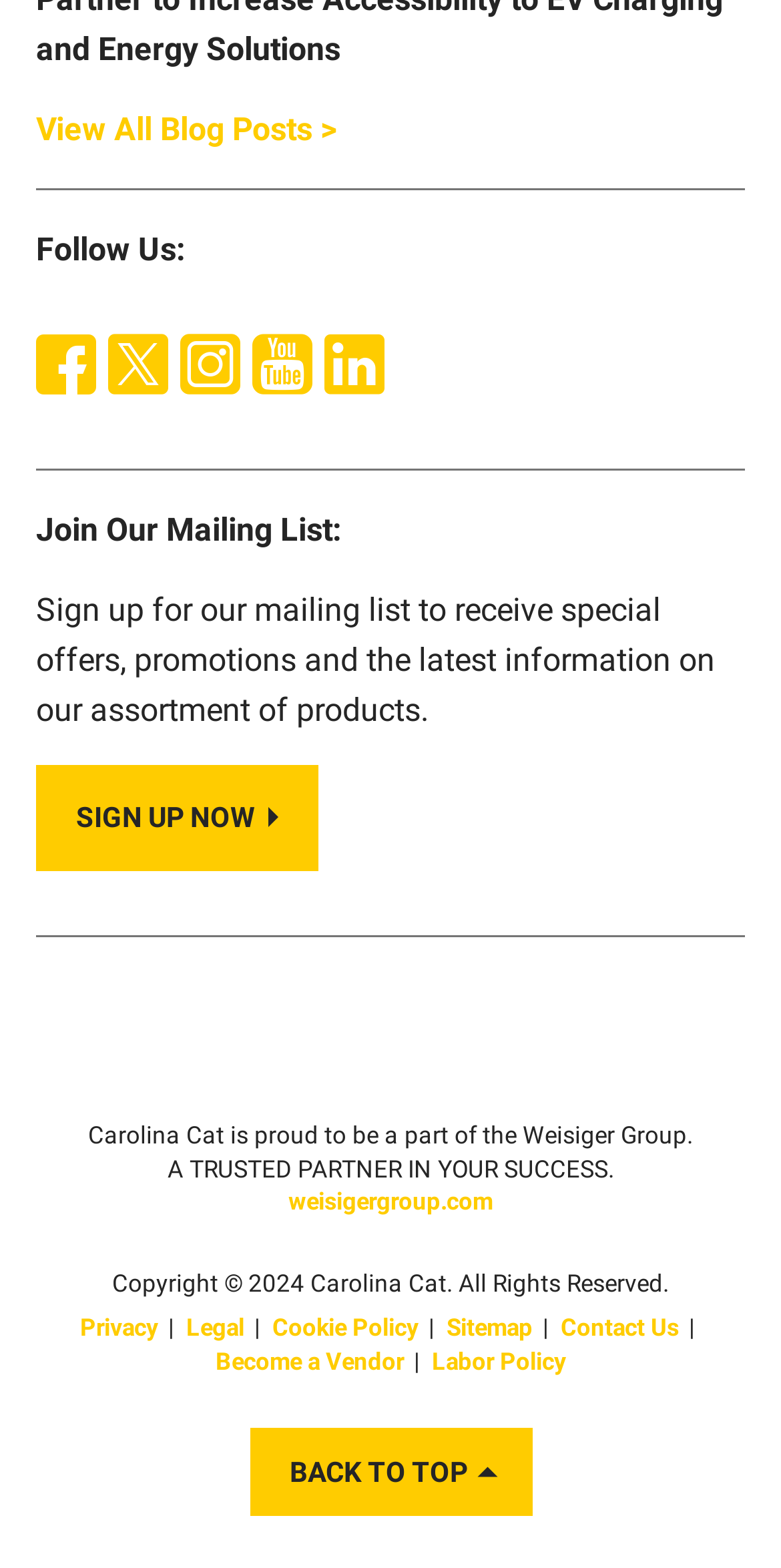Refer to the image and provide a thorough answer to this question:
How many links are there at the bottom of the webpage?

There are seven links located at the bottom of the webpage, which are Privacy, Legal, Cookie Policy, Sitemap, Contact Us, Become a Vendor, and Labor Policy.